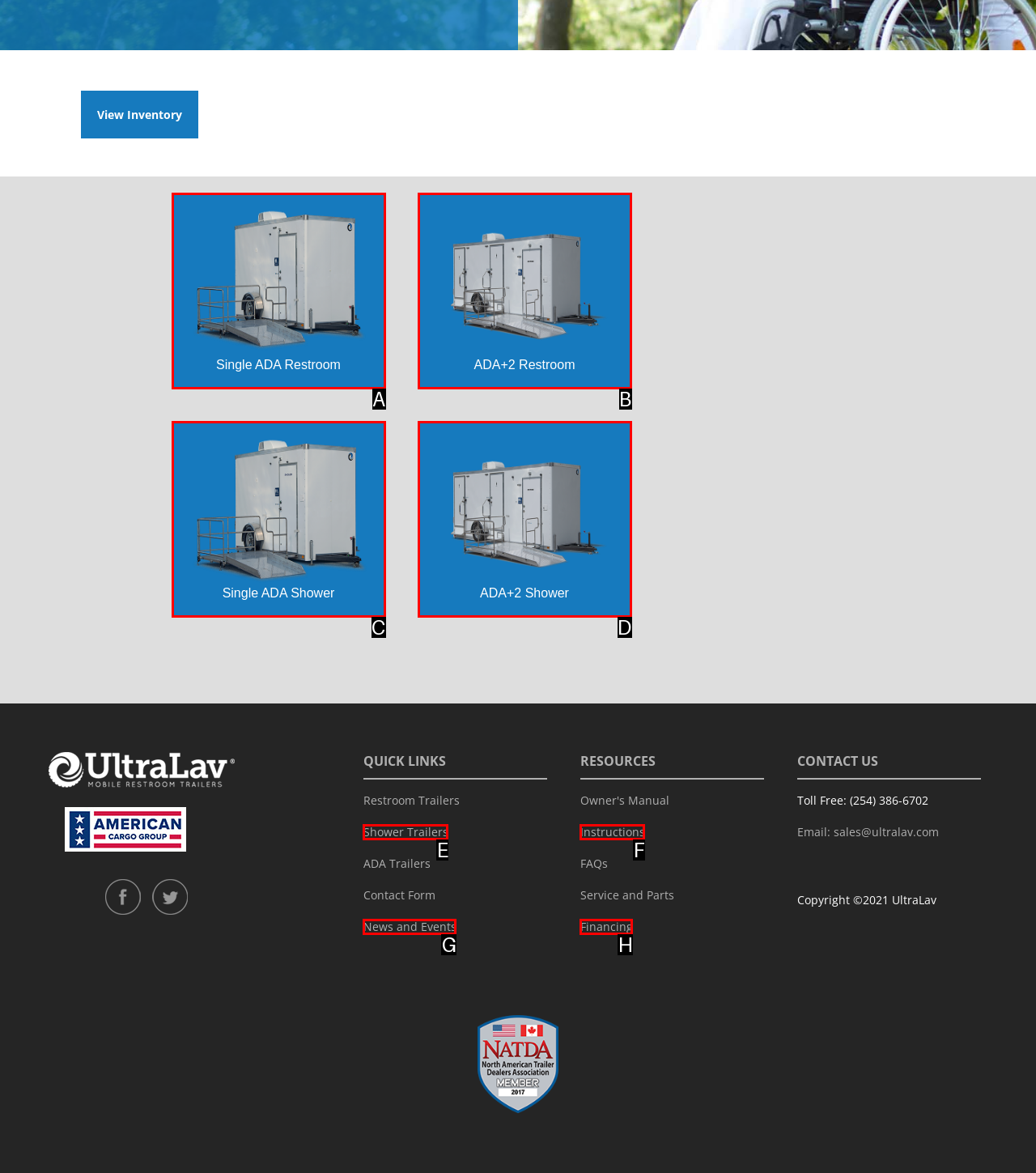From the options shown, which one fits the description: Financing? Respond with the appropriate letter.

H